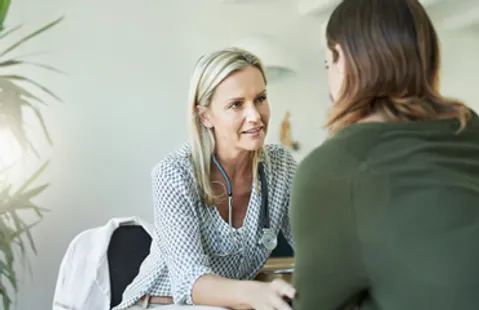Provide a comprehensive description of the image.

The image depicts a warm and engaging consultation between a healthcare professional and a patient. The healthcare worker, dressed in a checkered white blouse with a stethoscope around her neck, is attentively listening to the patient who appears to be seated across from her. The setting is bright and inviting, with soft lighting and greenery in the background, creating a calming atmosphere. This scene captures the essence of open communication in a clinical environment, emphasizing the importance of personal connection in healthcare.